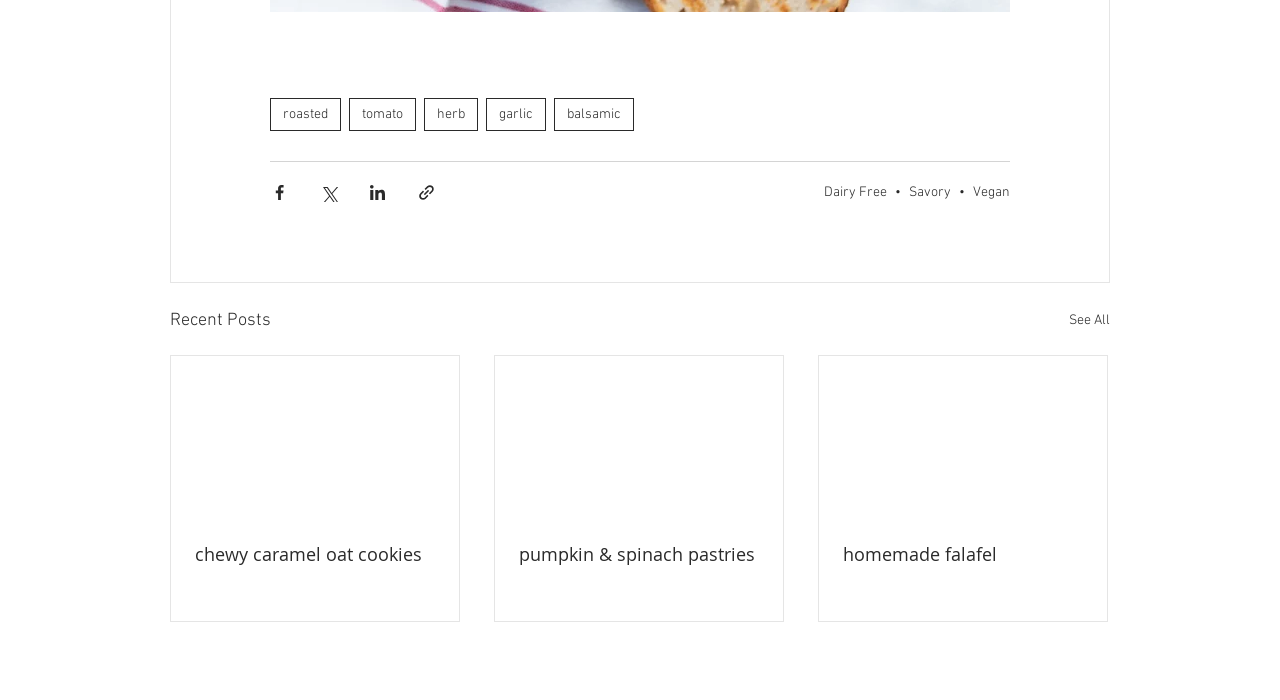What type of content is shared via Facebook?
Utilize the image to construct a detailed and well-explained answer.

Based on the webpage structure and the presence of social media sharing buttons, it can be inferred that the content being shared is a recipe, likely related to food or cooking.